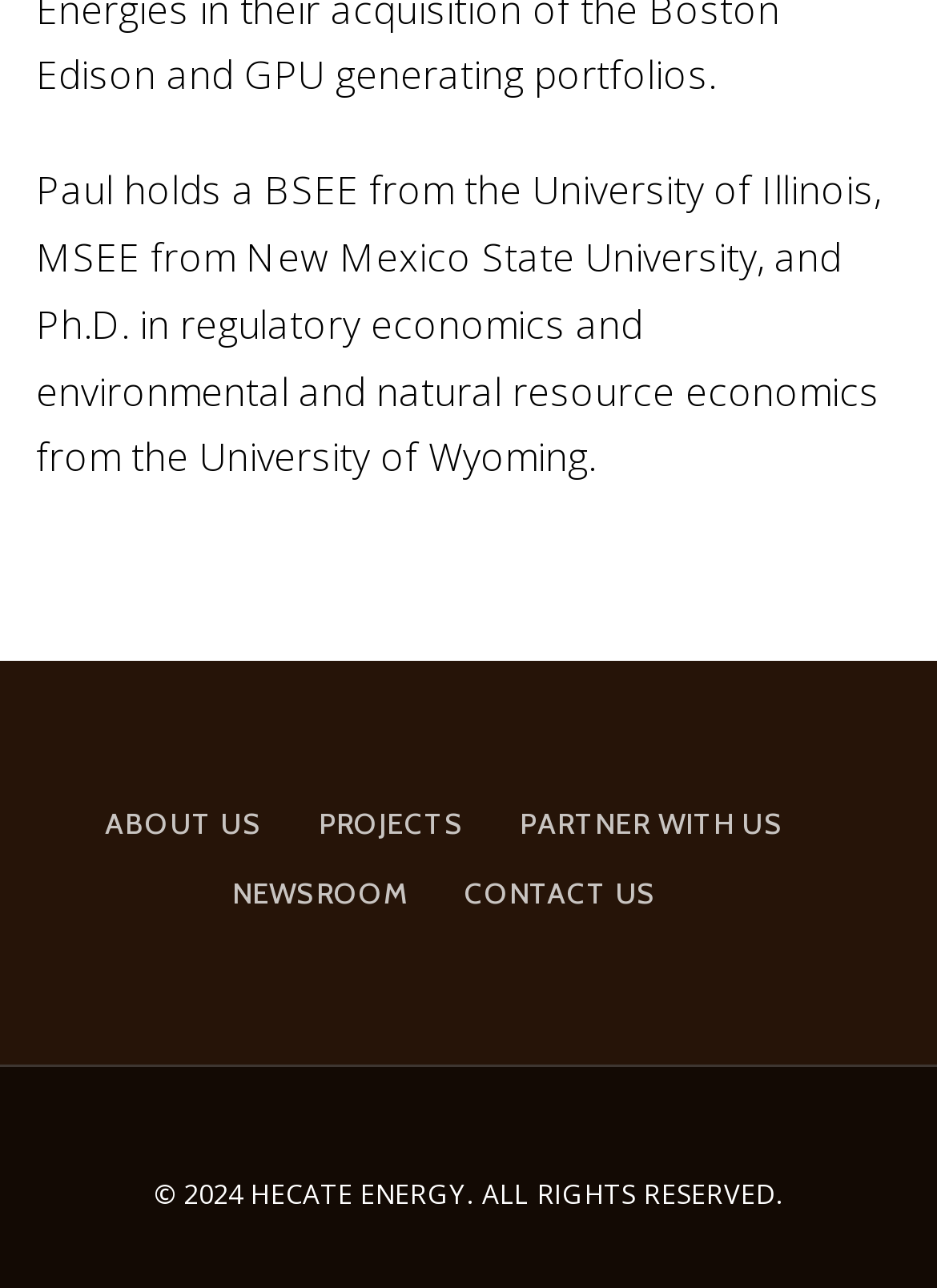Extract the bounding box coordinates for the UI element described by the text: "Phone". The coordinates should be in the form of [left, top, right, bottom] with values between 0 and 1.

None